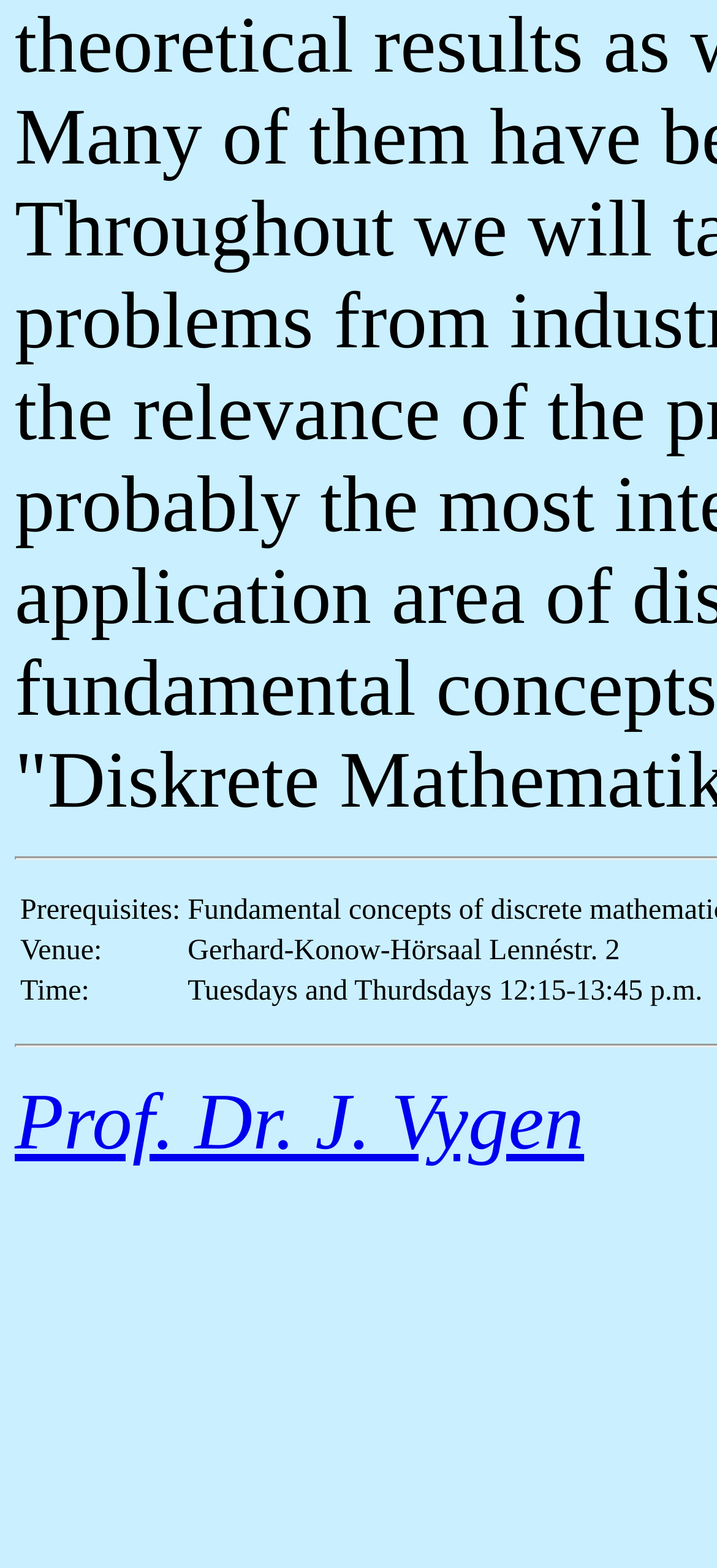Determine the bounding box coordinates of the UI element that matches the following description: "Prof. Dr. J. Vygen". The coordinates should be four float numbers between 0 and 1 in the format [left, top, right, bottom].

[0.021, 0.688, 0.815, 0.744]